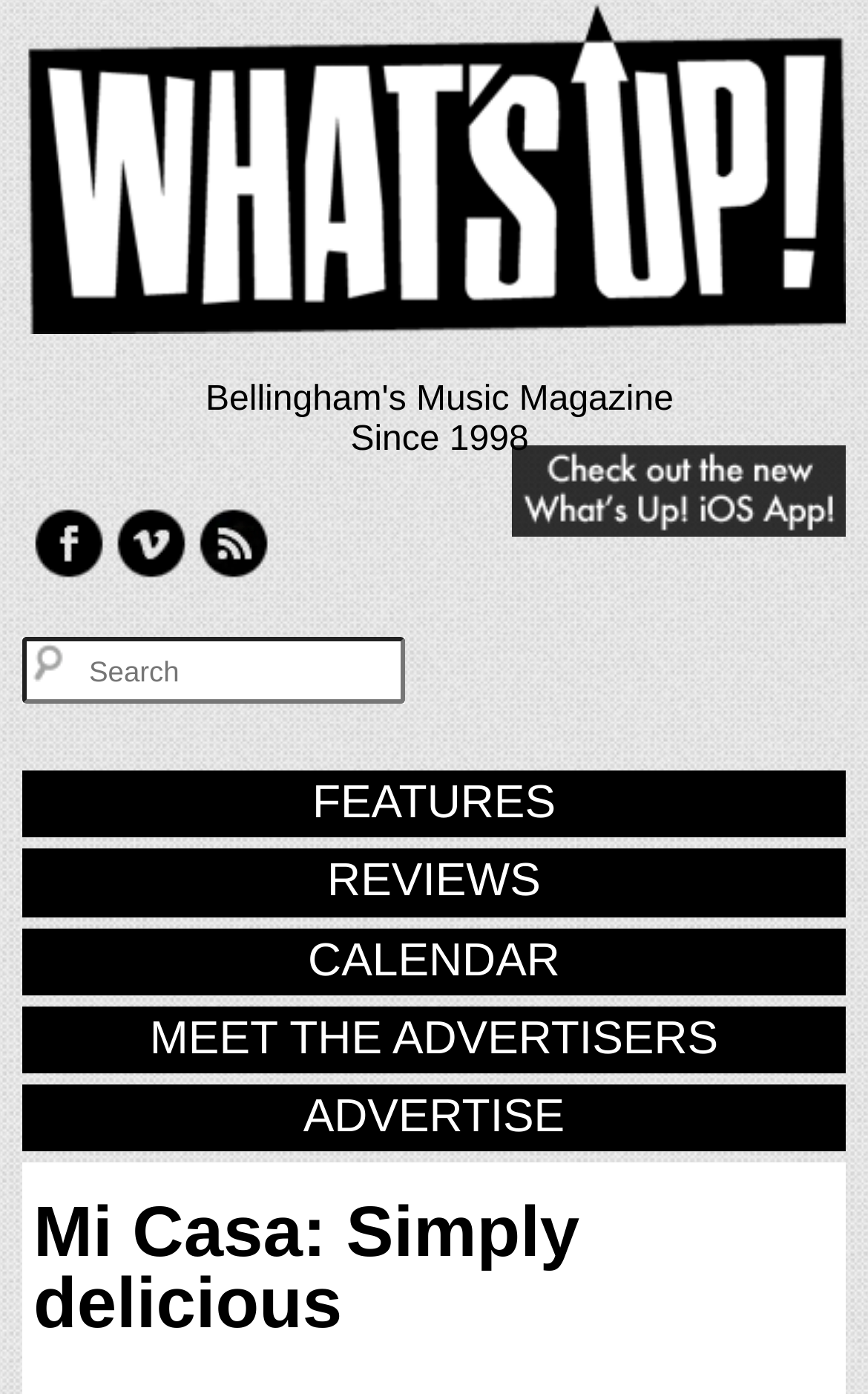Please identify the bounding box coordinates of the element I need to click to follow this instruction: "Check out REVIEWS".

[0.026, 0.609, 0.974, 0.657]